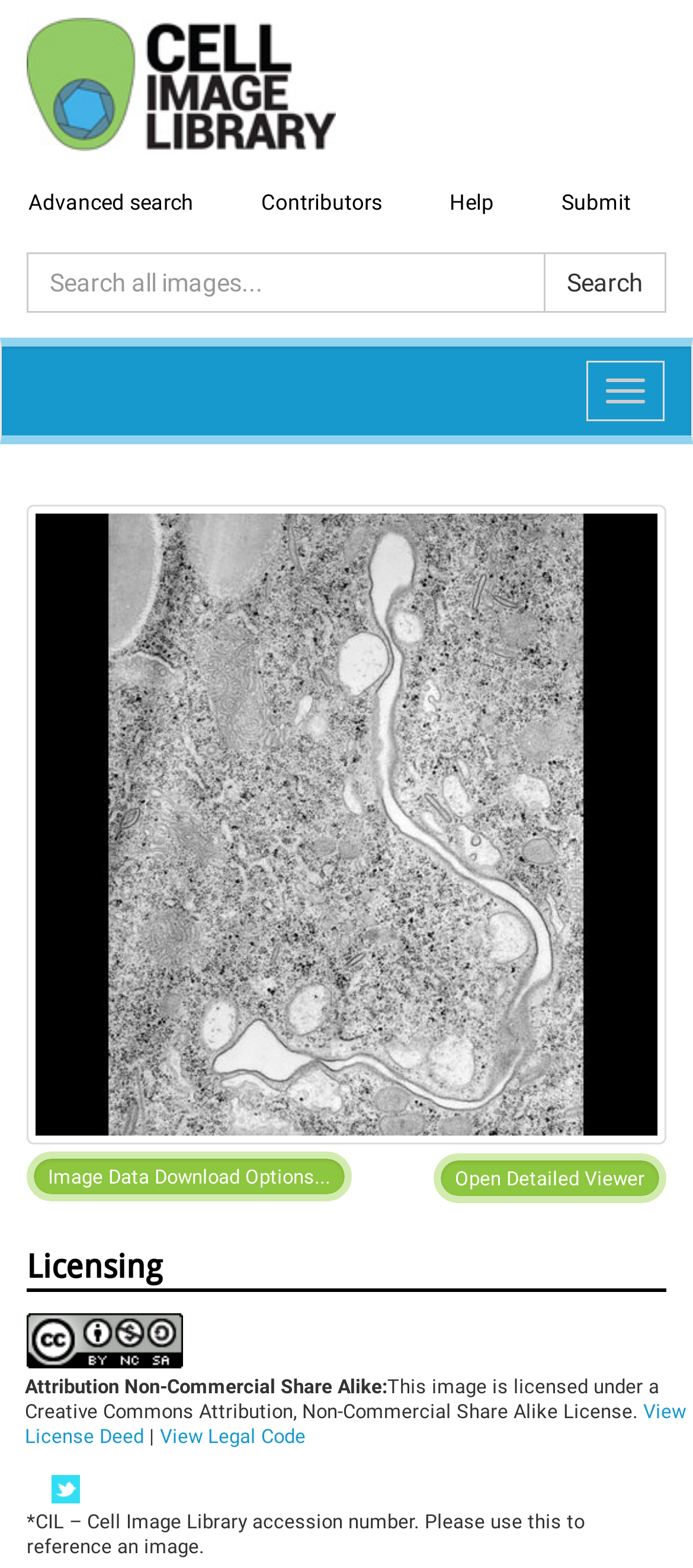Show me the bounding box coordinates of the clickable region to achieve the task as per the instruction: "Open detailed viewer".

[0.626, 0.736, 0.962, 0.767]